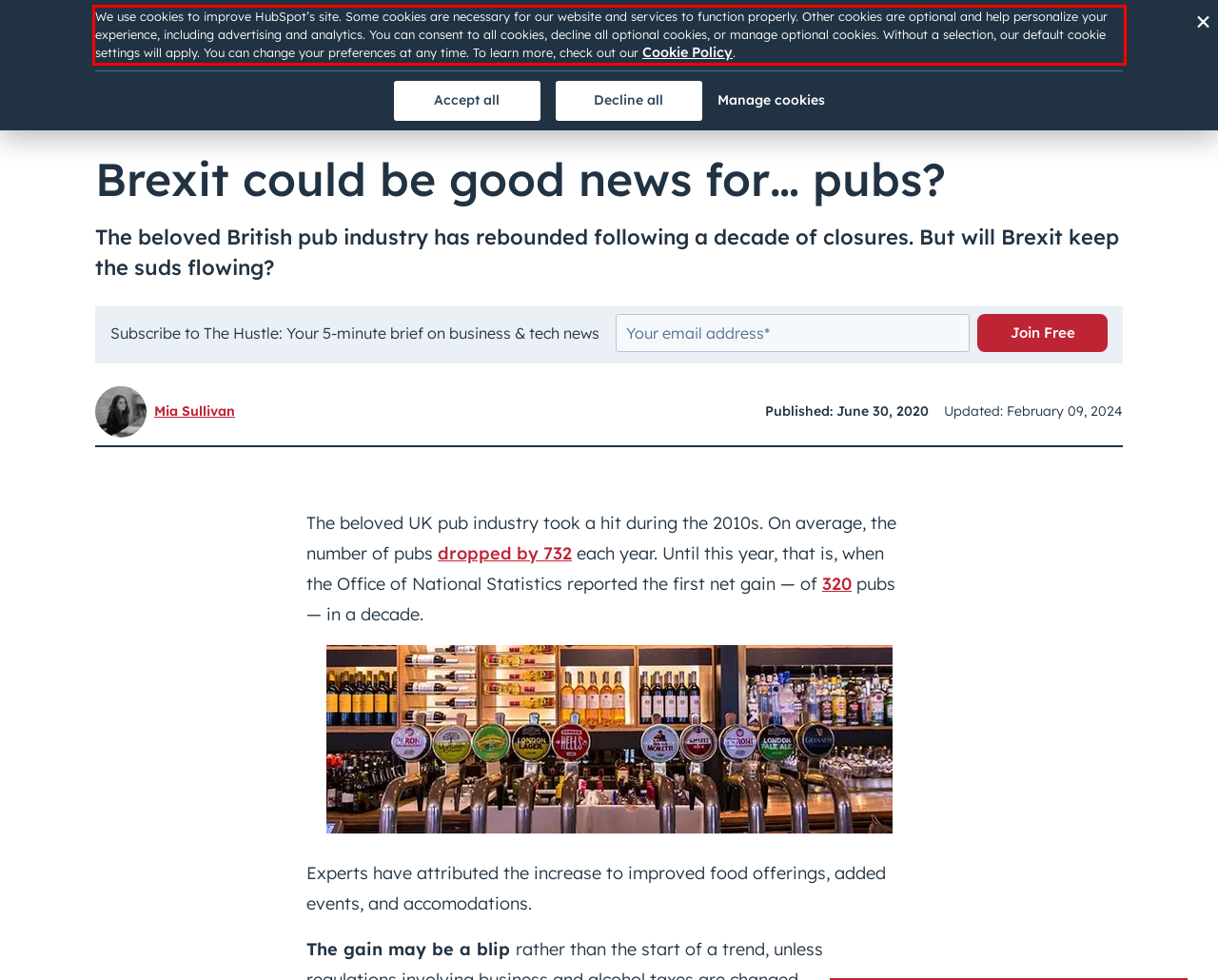You are presented with a screenshot containing a red rectangle. Extract the text found inside this red bounding box.

We use cookies to improve HubSpot’s site. Some cookies are necessary for our website and services to function properly. Other cookies are optional and help personalize your experience, including advertising and analytics. You can consent to all cookies, decline all optional cookies, or manage optional cookies. Without a selection, our default cookie settings will apply. You can change your preferences at any time. To learn more, check out our Cookie Policy.